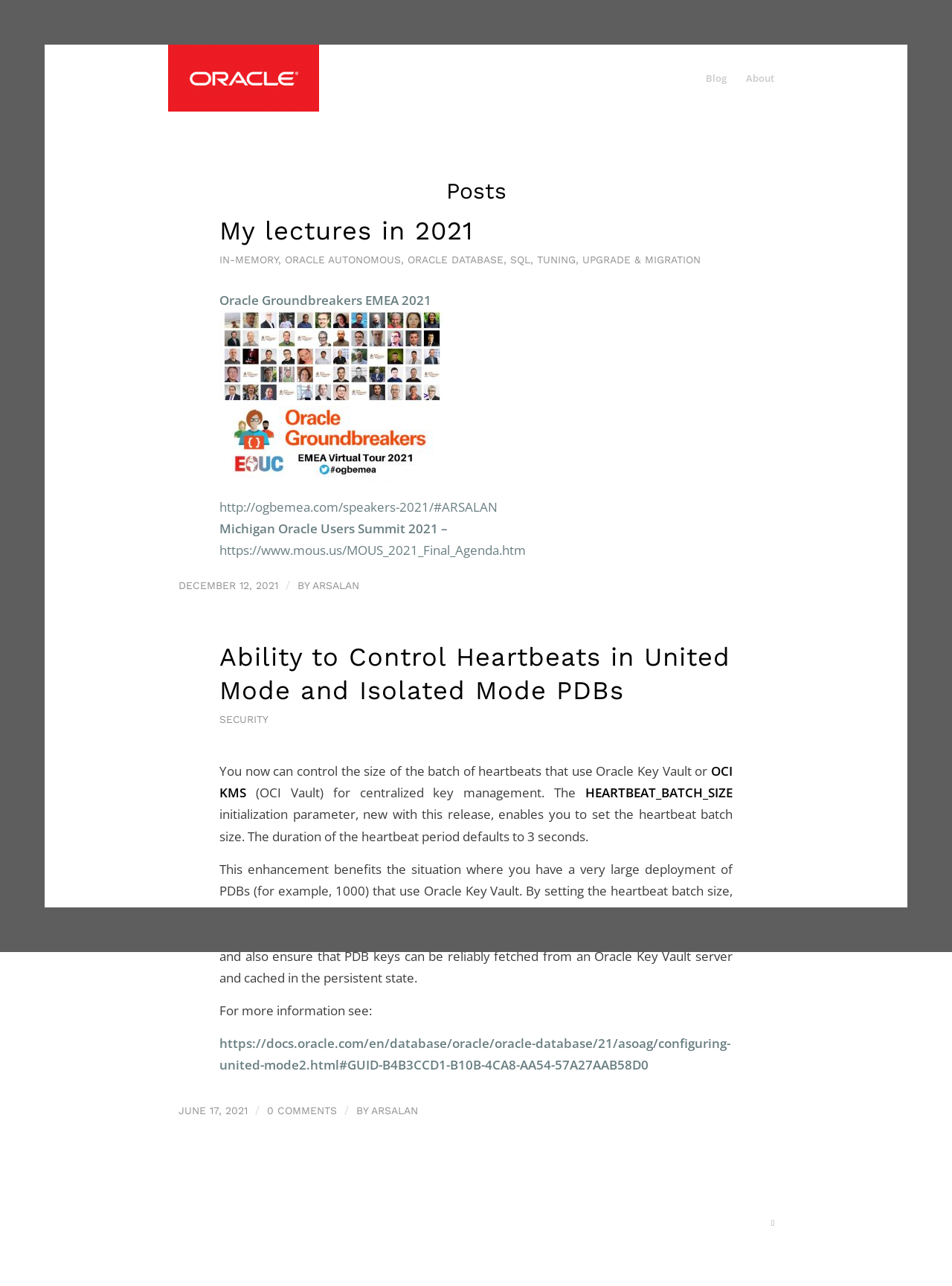Determine the bounding box coordinates of the area to click in order to meet this instruction: "Follow the link to Twitter".

[0.8, 0.942, 0.823, 0.959]